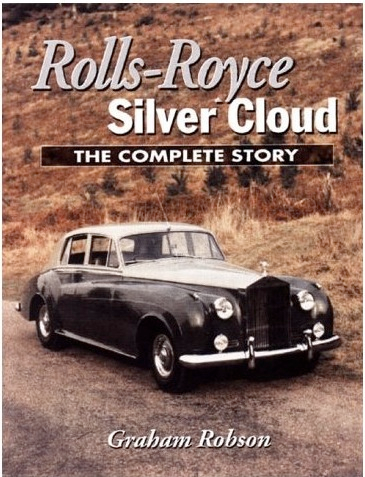What is the main subject of the book?
Please ensure your answer is as detailed and informative as possible.

The book is focused on the Rolls-Royce Silver Cloud car, as depicted on the cover, and aims to provide a comprehensive reference for car enthusiasts and collectors alike.